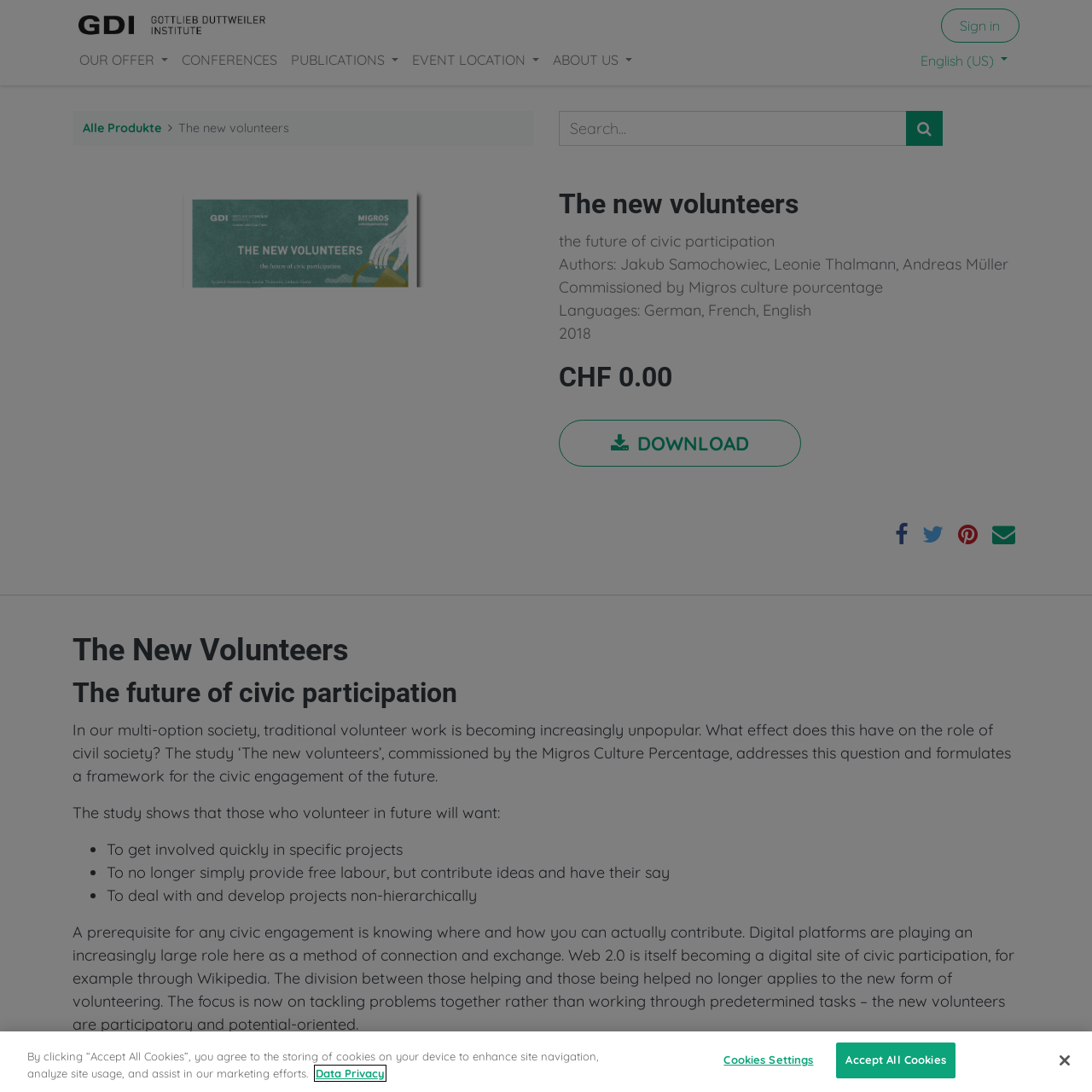Locate the bounding box coordinates of the clickable element to fulfill the following instruction: "Click the 'DOWNLOAD' button". Provide the coordinates as four float numbers between 0 and 1 in the format [left, top, right, bottom].

[0.512, 0.384, 0.734, 0.427]